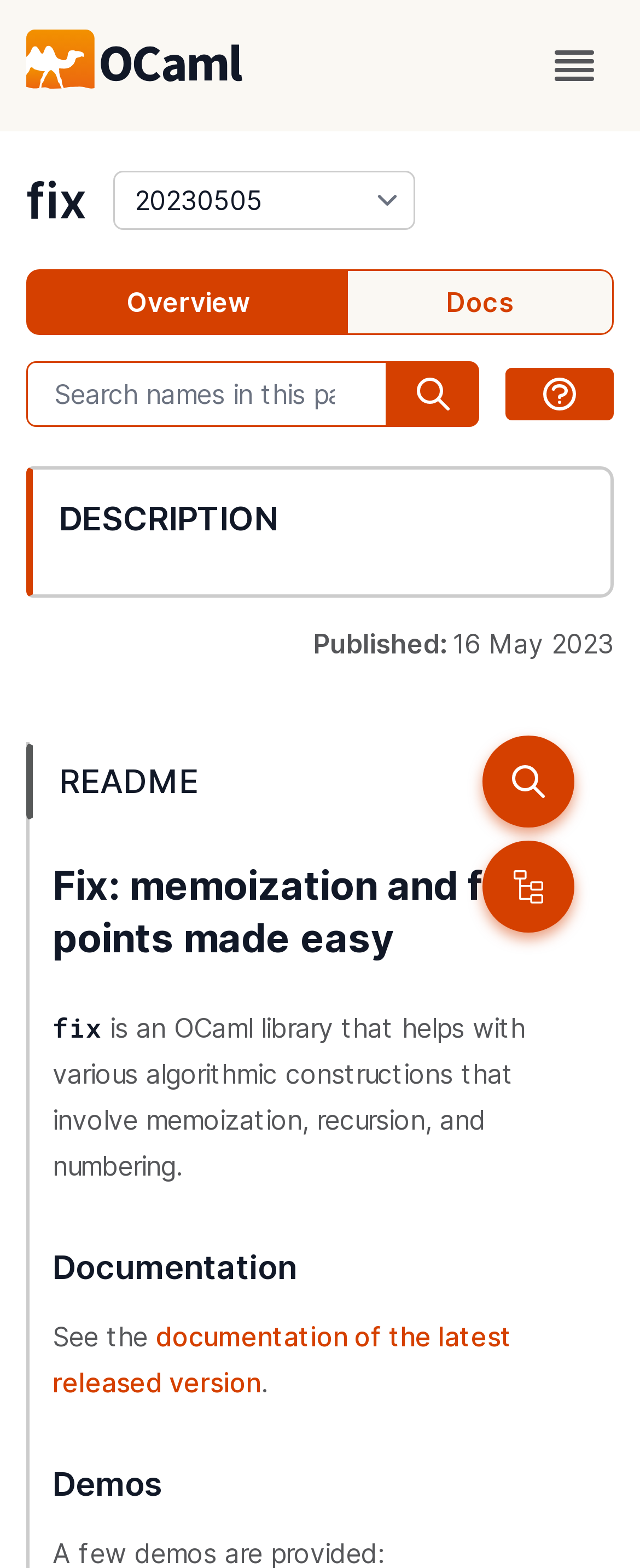Provide the bounding box for the UI element matching this description: "title="show search instructions"".

[0.79, 0.235, 0.959, 0.268]